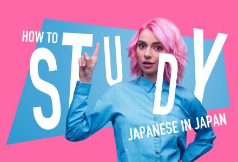What is the scheduled date and time of the webinar?
Provide a well-explained and detailed answer to the question.

The caption explicitly states that the webinar is scheduled for May 15th at 5 PM Japan Standard Time, which provides the exact date and time of the event.